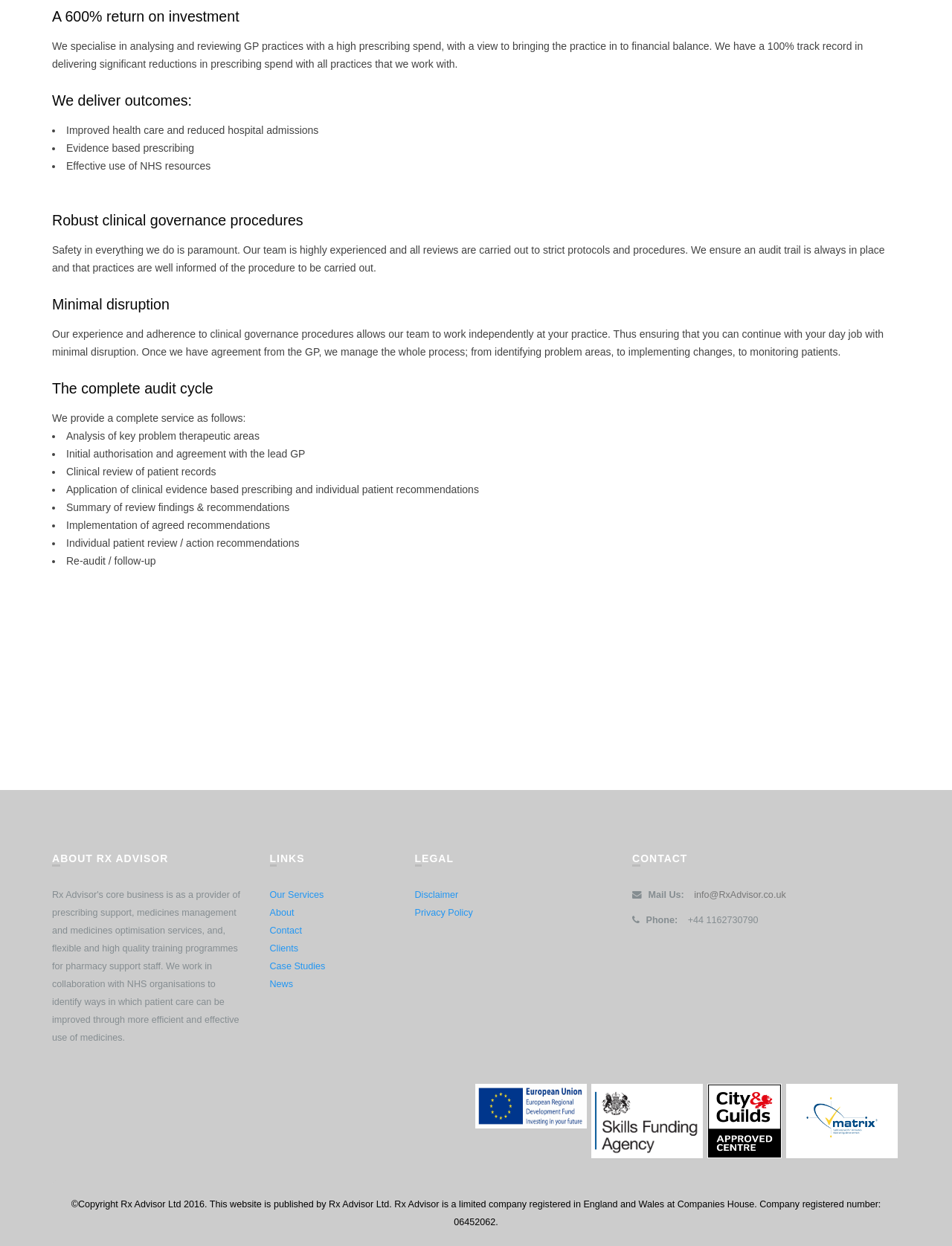What is the complete audit cycle?
Please give a detailed and elaborate answer to the question.

The complete audit cycle involves analysis of key problem therapeutic areas, initial authorisation and agreement with the lead GP, clinical review of patient records, application of clinical evidence-based prescribing and individual patient recommendations, summary of review findings and recommendations, implementation of agreed recommendations, individual patient review/action recommendations, and re-audit/follow-up, as listed in the 'The complete audit cycle' section.